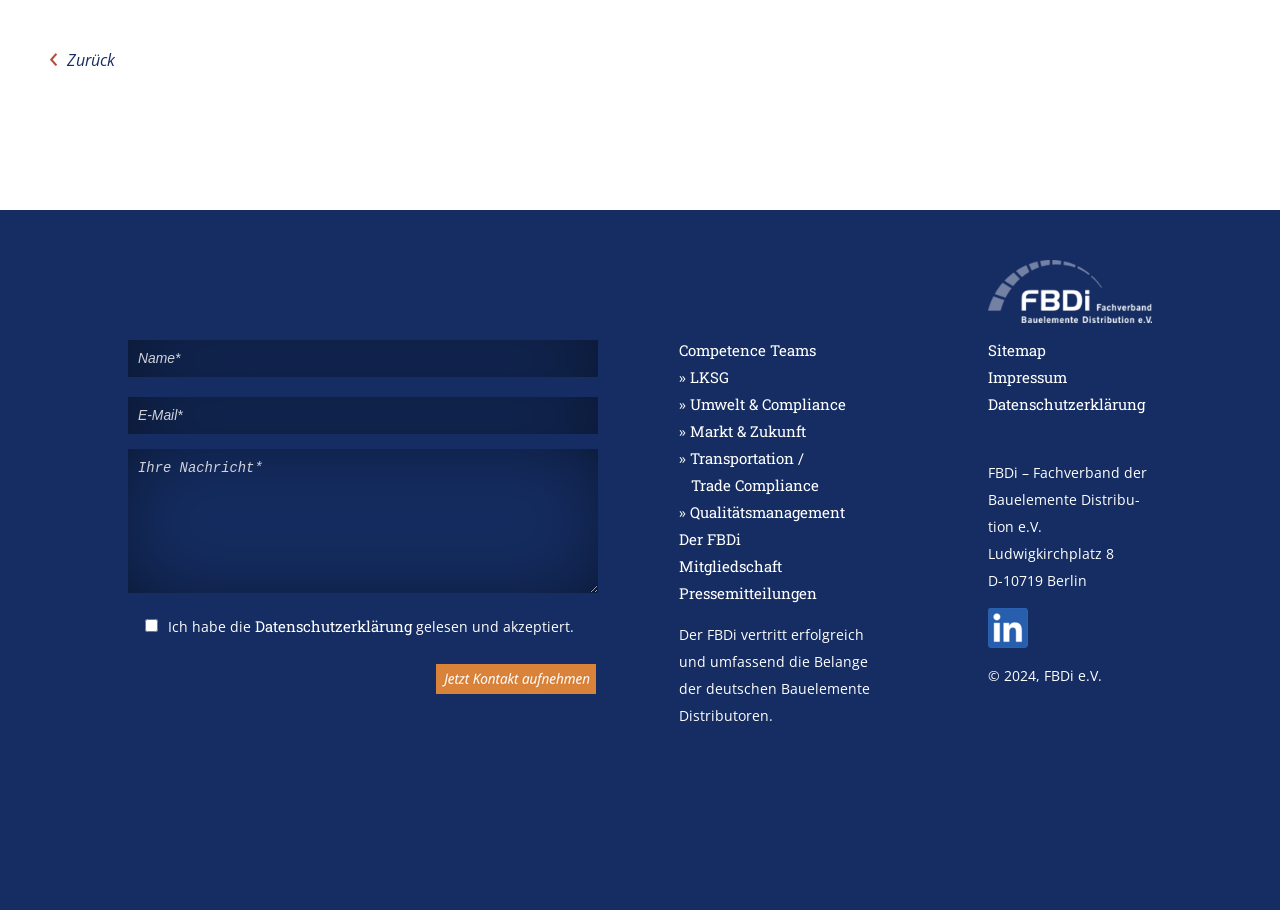Provide a short answer to the following question with just one word or phrase: What is the button labeled 'Jetzt Kontakt aufnehmen!' for?

To contact